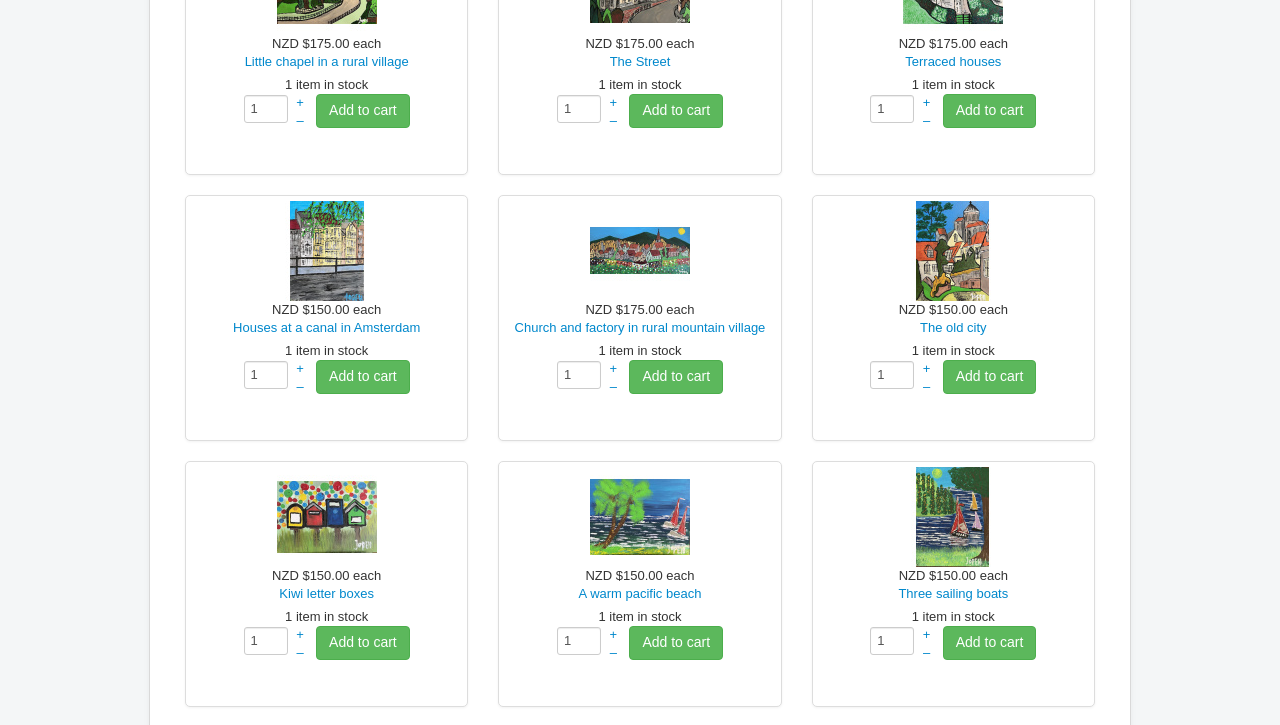What is the theme of the images on this webpage?
Please answer the question with a detailed and comprehensive explanation.

The images on this webpage appear to be scenic landscapes, including rural villages, cities, beaches, and mountains, suggesting that the theme of the images is scenic landscapes.